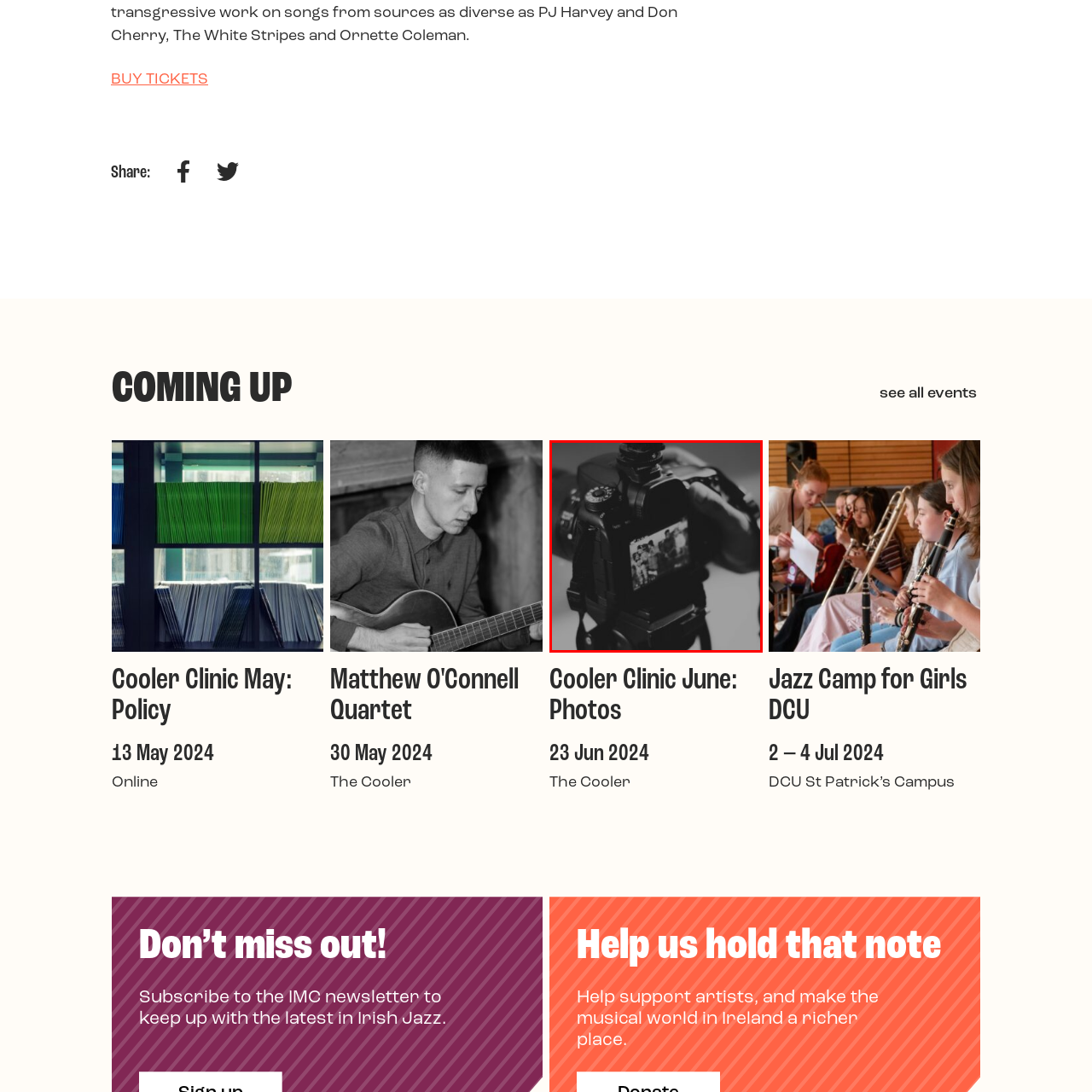Elaborate on the visual content inside the red-framed section with detailed information.

This image captures a close-up view of a DSLR camera being held by a person. The camera is sleek and professional, featuring a large lens and various dials and buttons that indicate its advanced capabilities. On the camera's display screen, an image is visible, showcasing a group of people, possibly from a recent event or gathering. The monochrome tones lend a dramatic and artistic flair to the scene, emphasizing the intricate details of the camera and the captured moment. This image likely relates to the "Cooler Clinic June: Photos" event scheduled for June 23, 2024, at The Cooler, highlighting the importance of photography in documenting and promoting such community events.